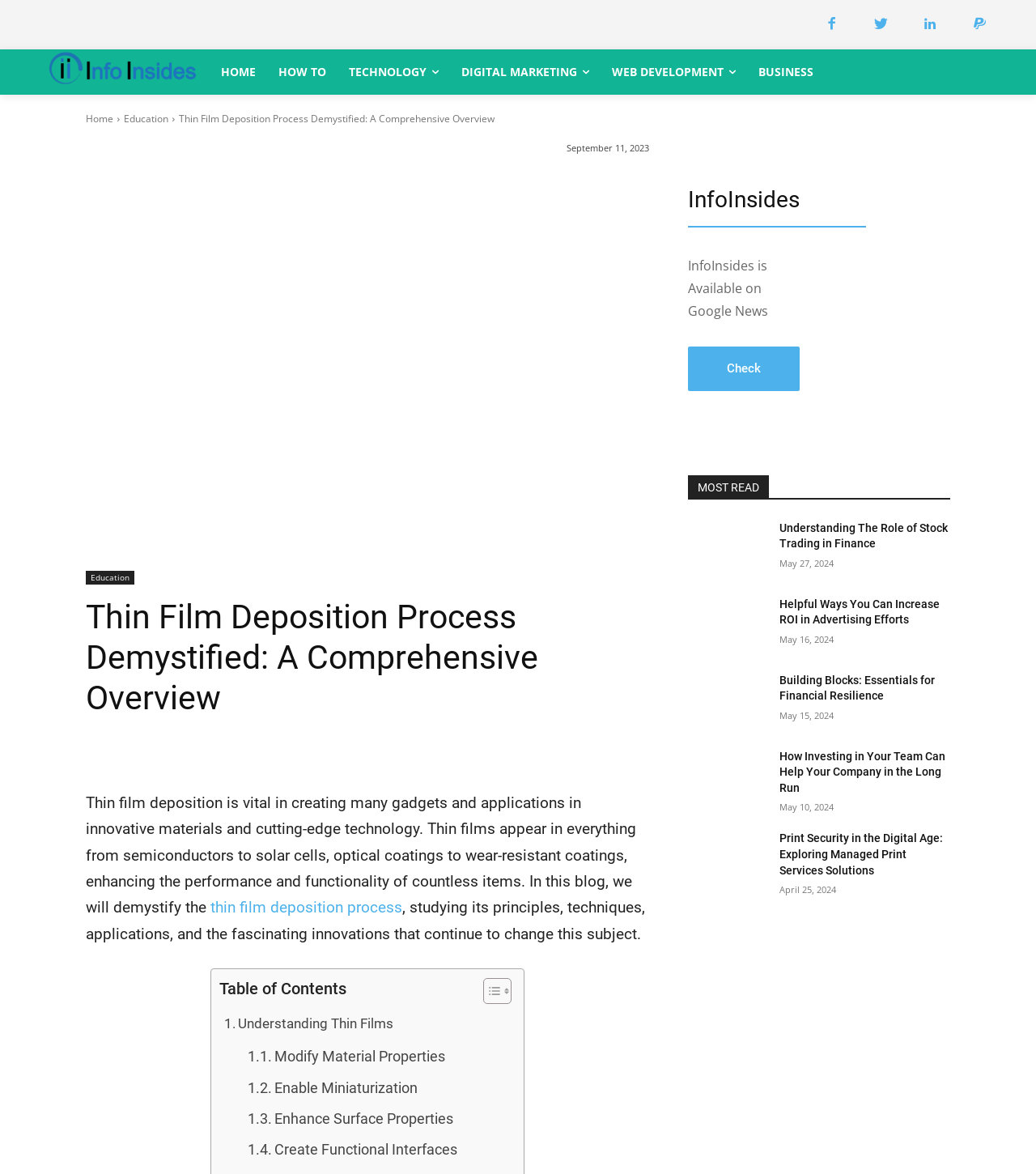Find the bounding box coordinates of the clickable element required to execute the following instruction: "Click on the 'Education' link". Provide the coordinates as four float numbers between 0 and 1, i.e., [left, top, right, bottom].

[0.12, 0.096, 0.162, 0.107]